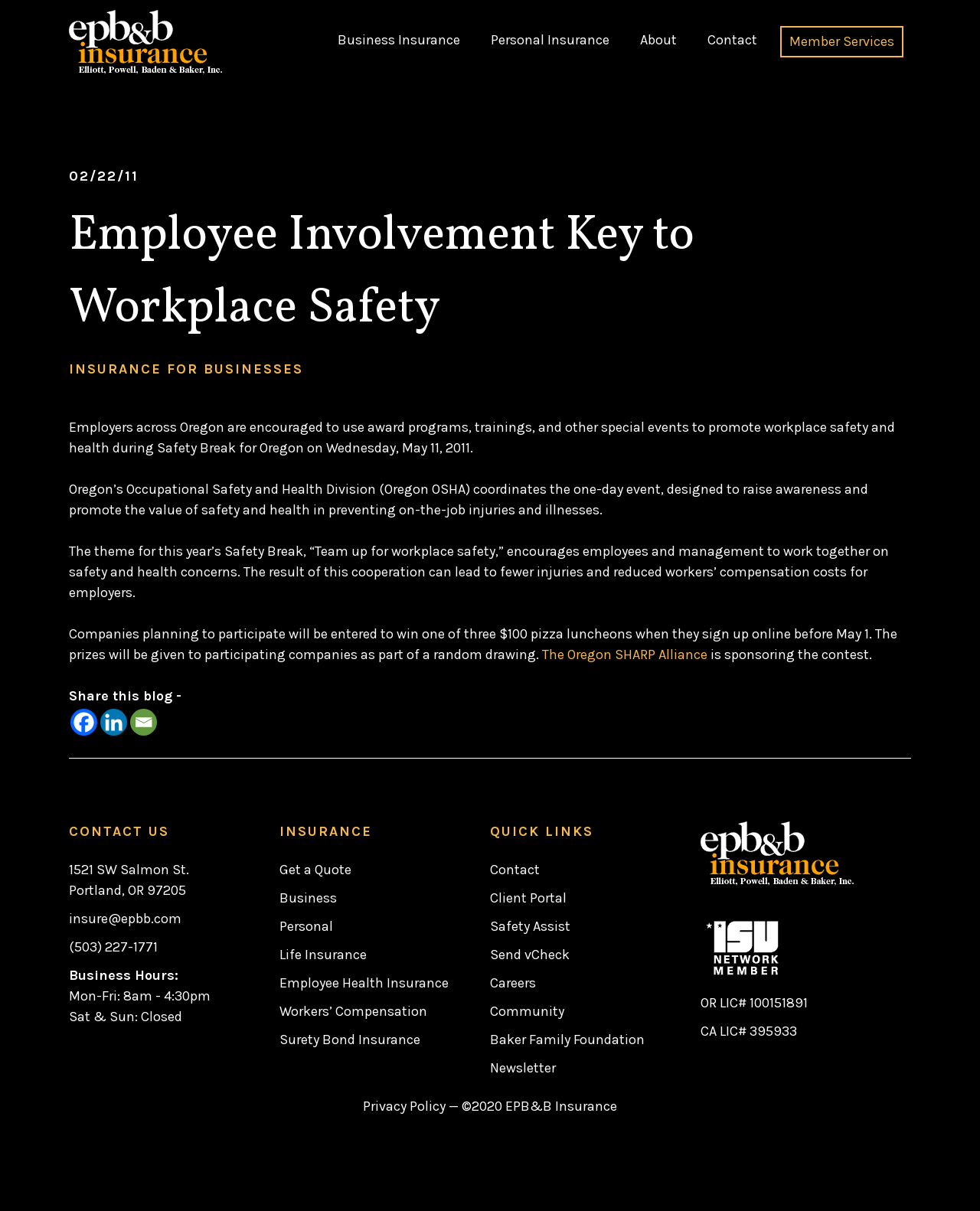Pinpoint the bounding box coordinates for the area that should be clicked to perform the following instruction: "Click the 'Business Insurance' link".

[0.337, 0.022, 0.478, 0.045]